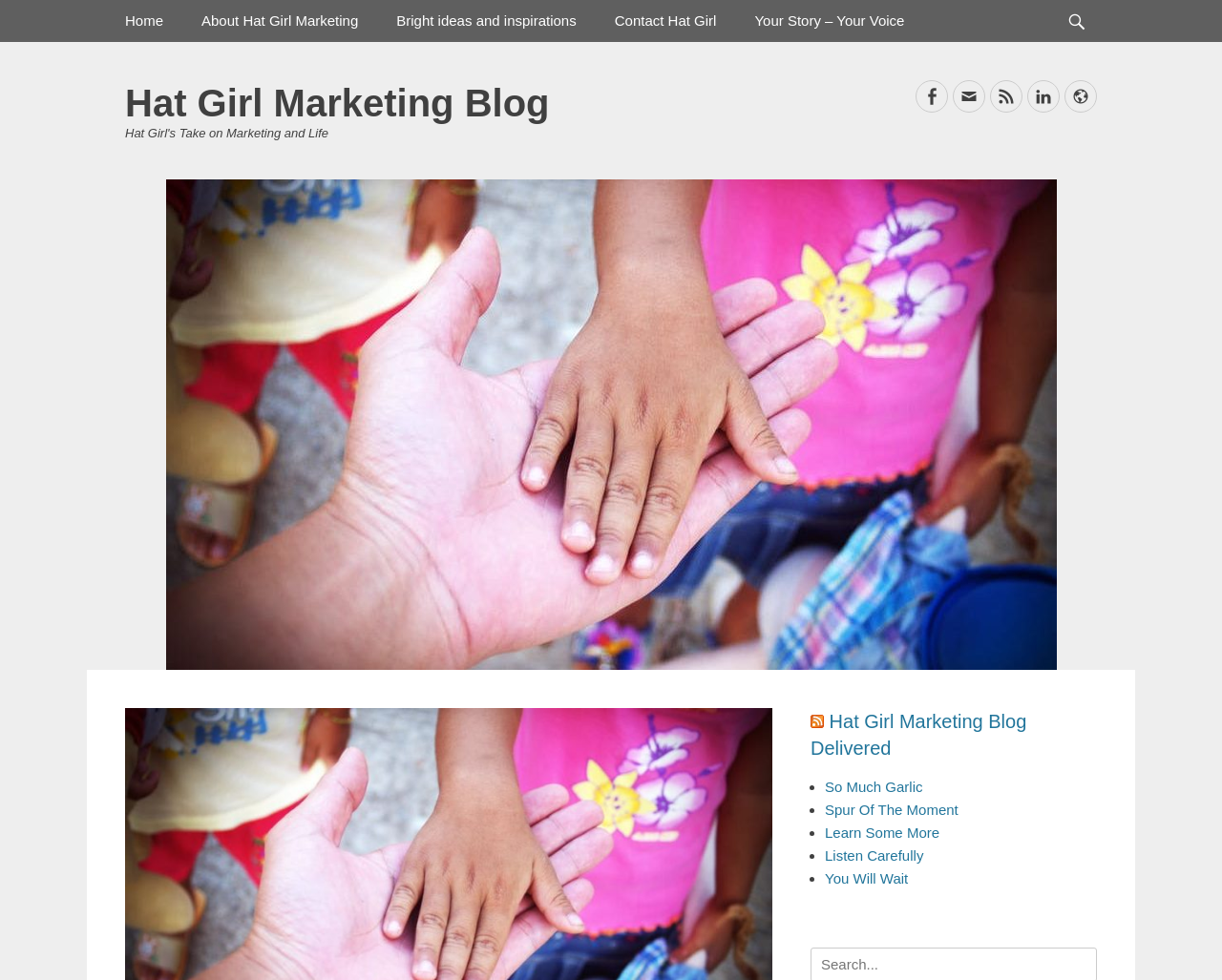Identify the coordinates of the bounding box for the element described below: "Hat Girl Marketing Blog". Return the coordinates as four float numbers between 0 and 1: [left, top, right, bottom].

[0.102, 0.084, 0.45, 0.127]